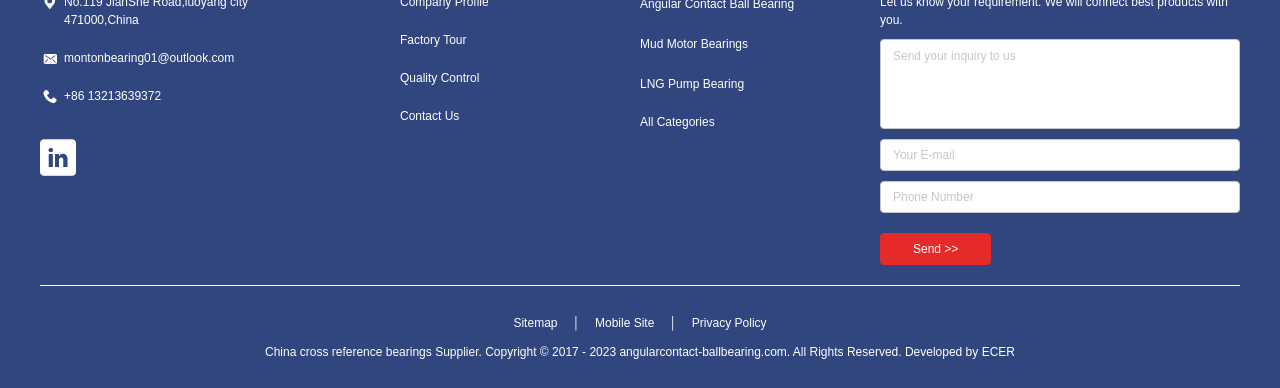Determine the bounding box coordinates of the clickable region to carry out the instruction: "Contact us".

[0.312, 0.276, 0.438, 0.322]